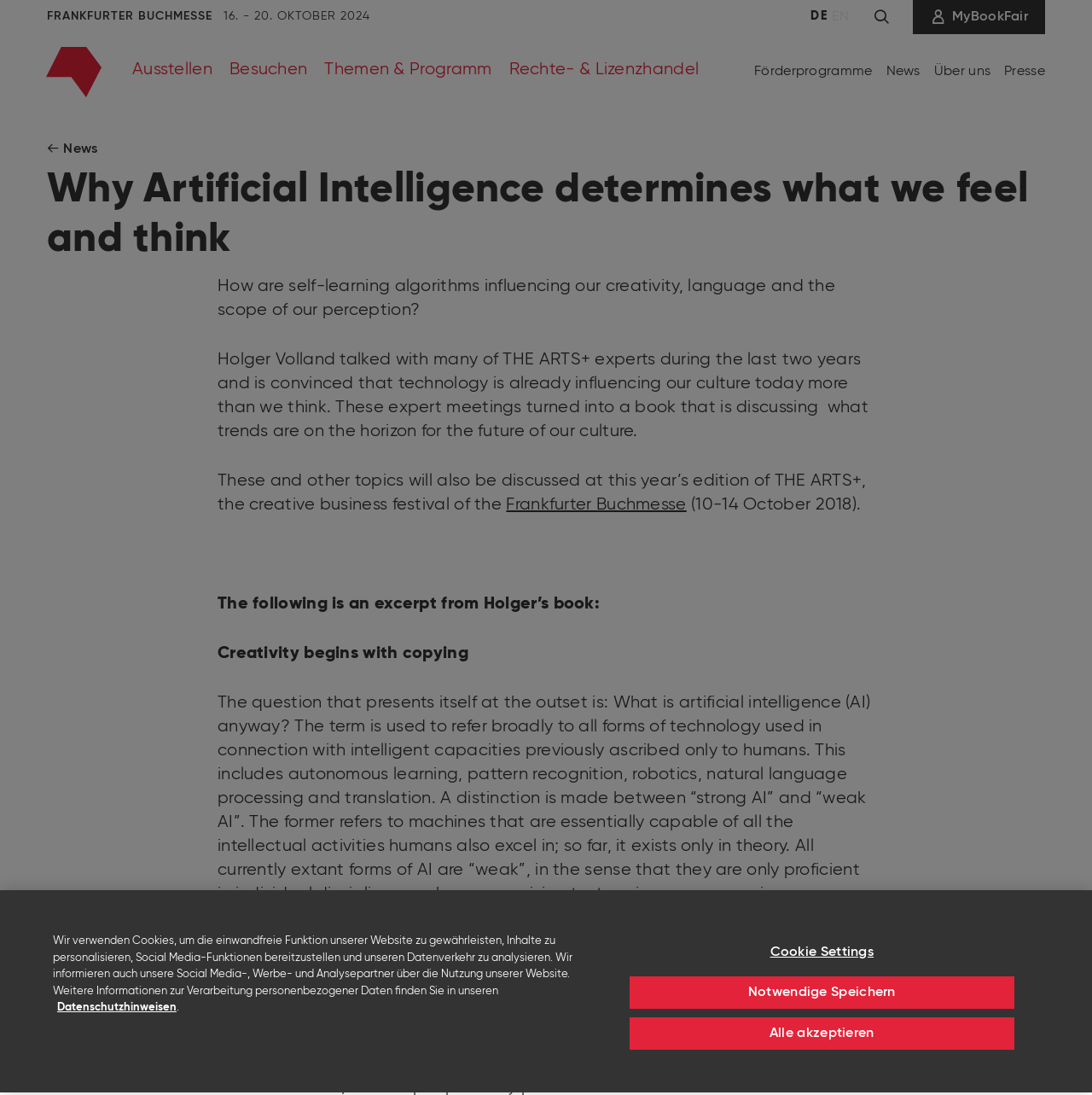Provide a short answer to the following question with just one word or phrase: What is the topic of the book mentioned in the webpage?

Artificial Intelligence